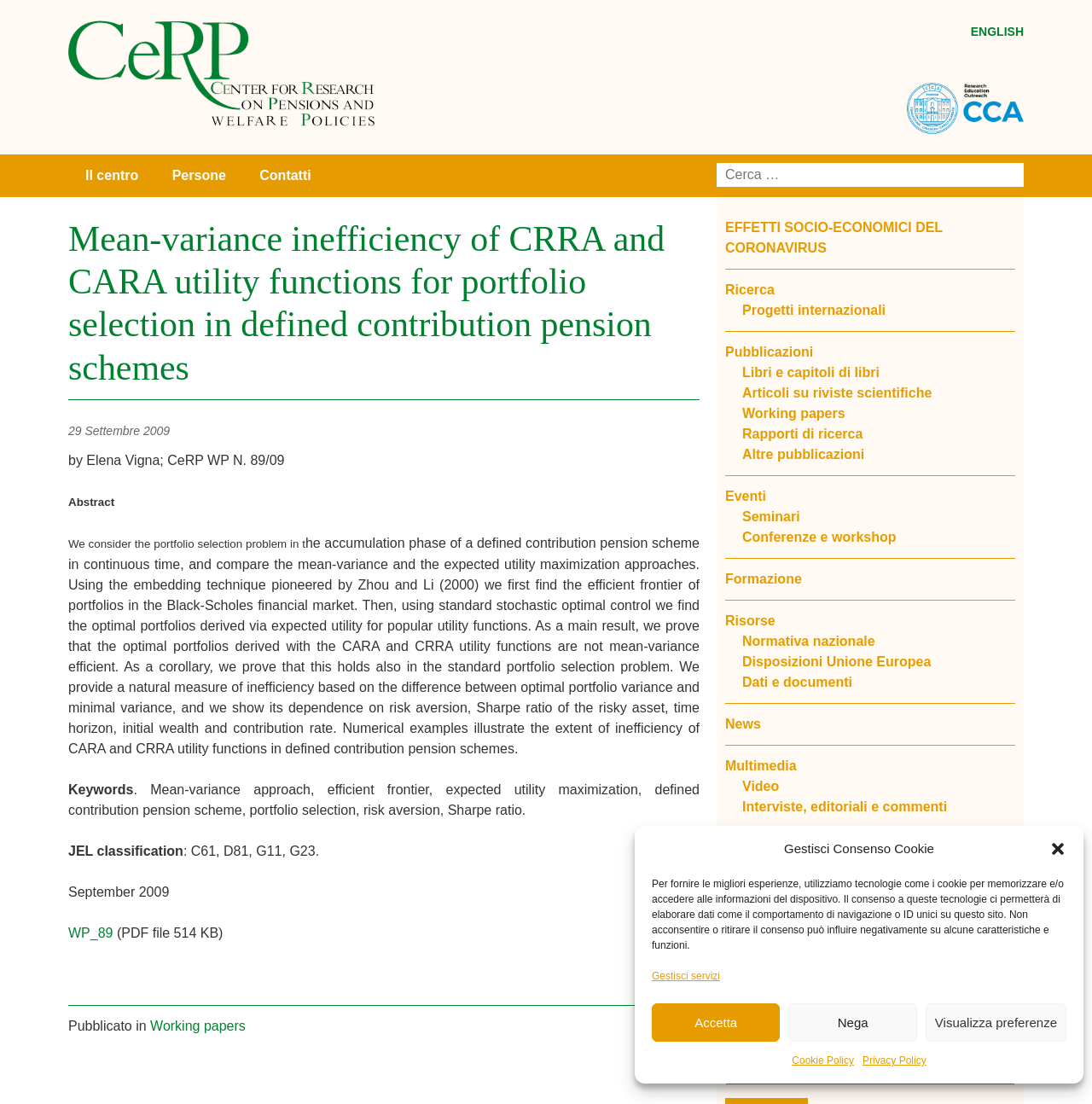Could you provide the bounding box coordinates for the portion of the screen to click to complete this instruction: "Click on Cottages +"?

None